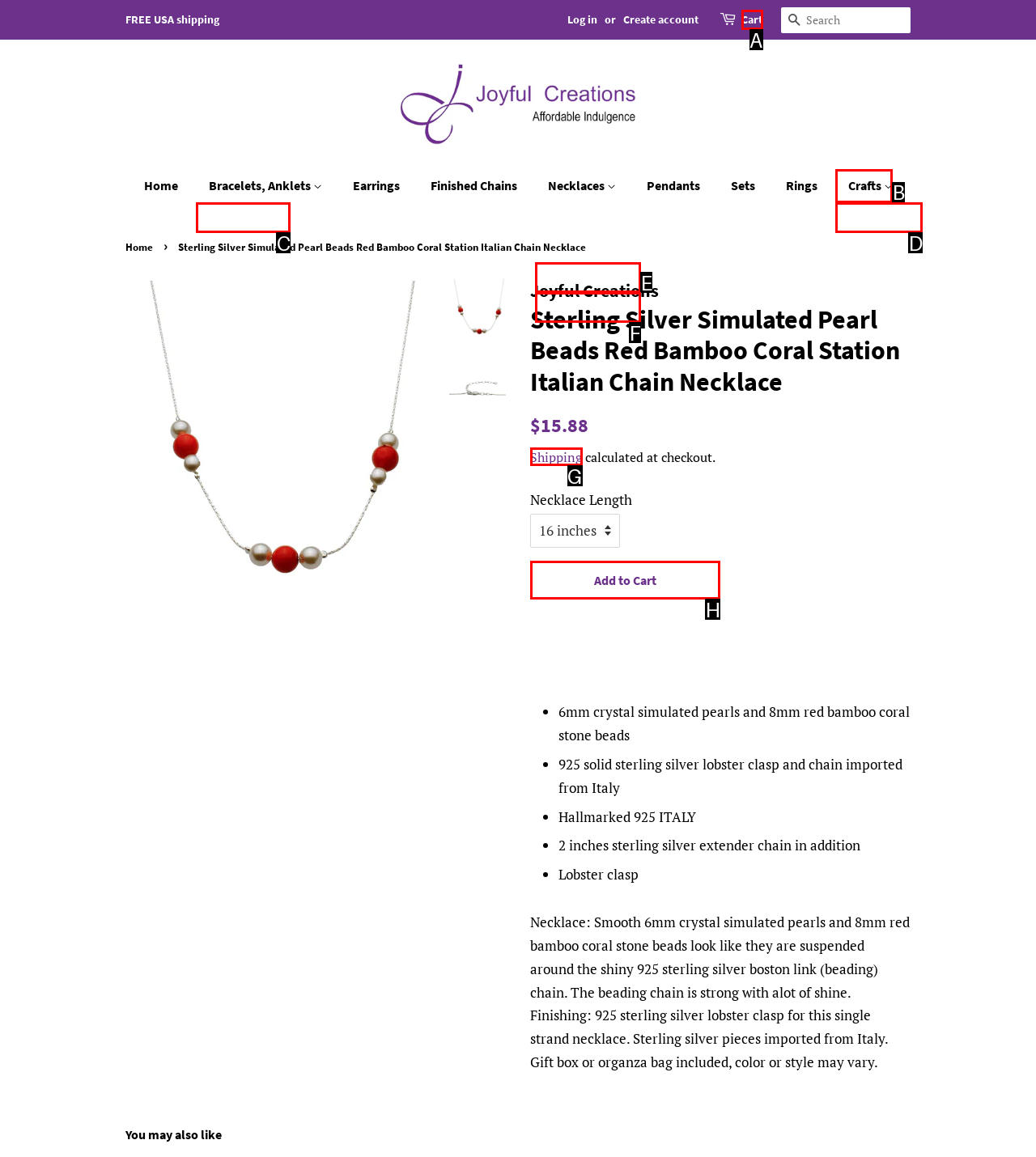Select the appropriate HTML element to click for the following task: Add this necklace to your cart
Answer with the letter of the selected option from the given choices directly.

H